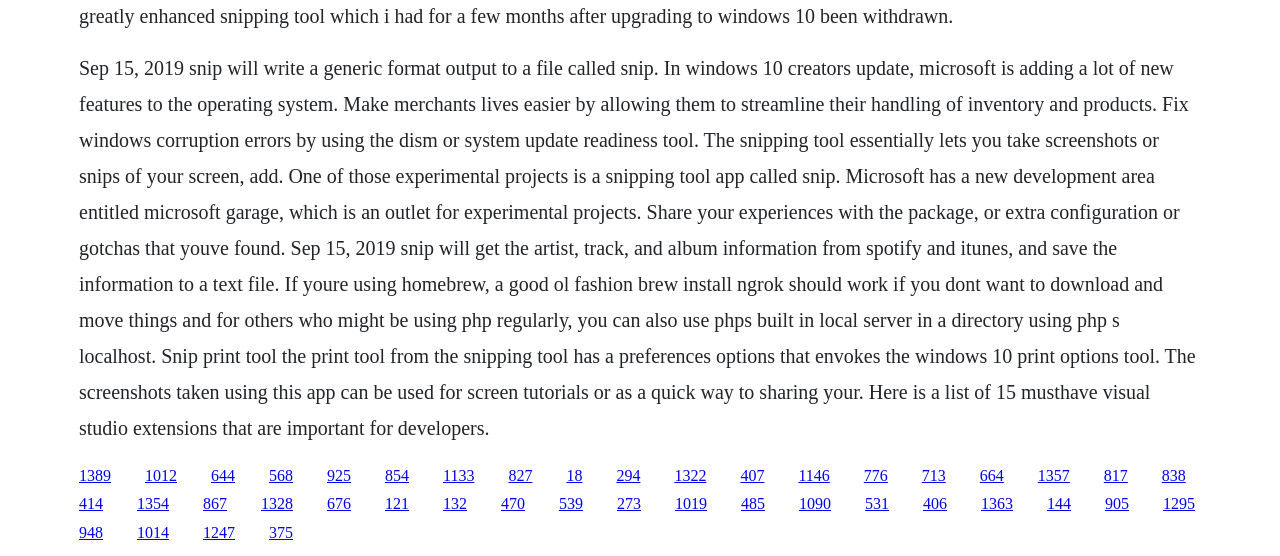What is the information that Snip can get from Spotify and iTunes?
Please provide a detailed and comprehensive answer to the question.

The webpage mentions that Snip can get the artist, track, and album information from Spotify and iTunes, and save the information to a text file. Therefore, the answer is 'Artist, track, and album information'.